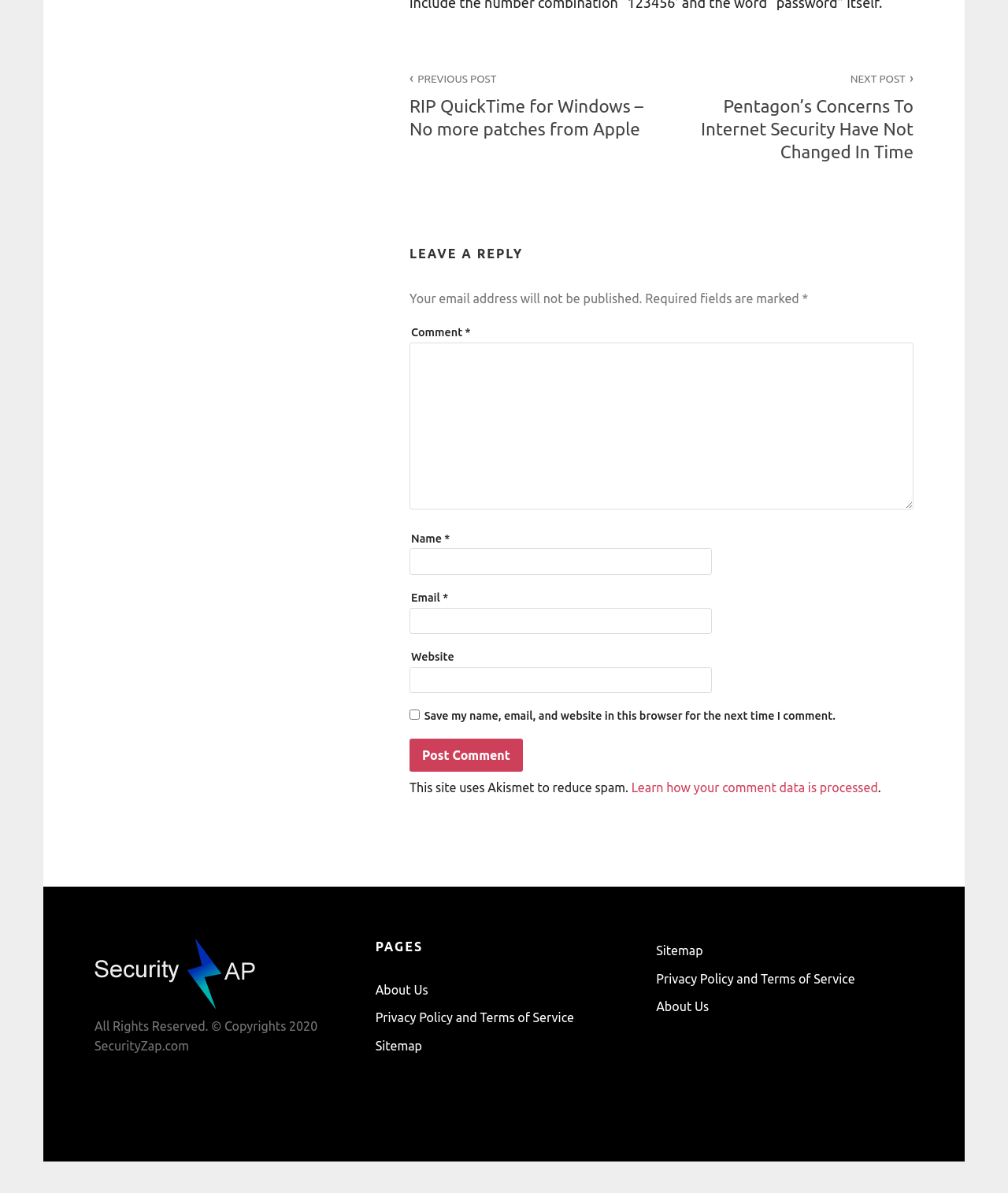Consider the image and give a detailed and elaborate answer to the question: 
How many links are in the 'PAGES' section?

The 'PAGES' section is located at the bottom of the webpage and contains three links: 'About Us', 'Privacy Policy and Terms of Service', and 'Sitemap'.